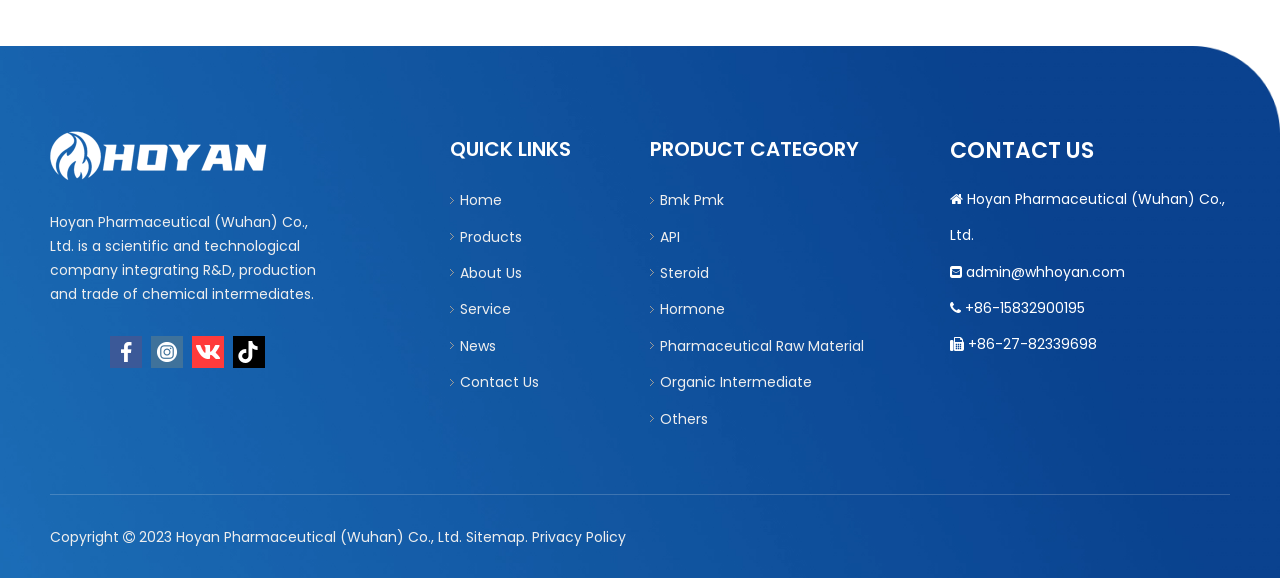Can you specify the bounding box coordinates of the area that needs to be clicked to fulfill the following instruction: "View the Products page"?

[0.359, 0.392, 0.408, 0.427]